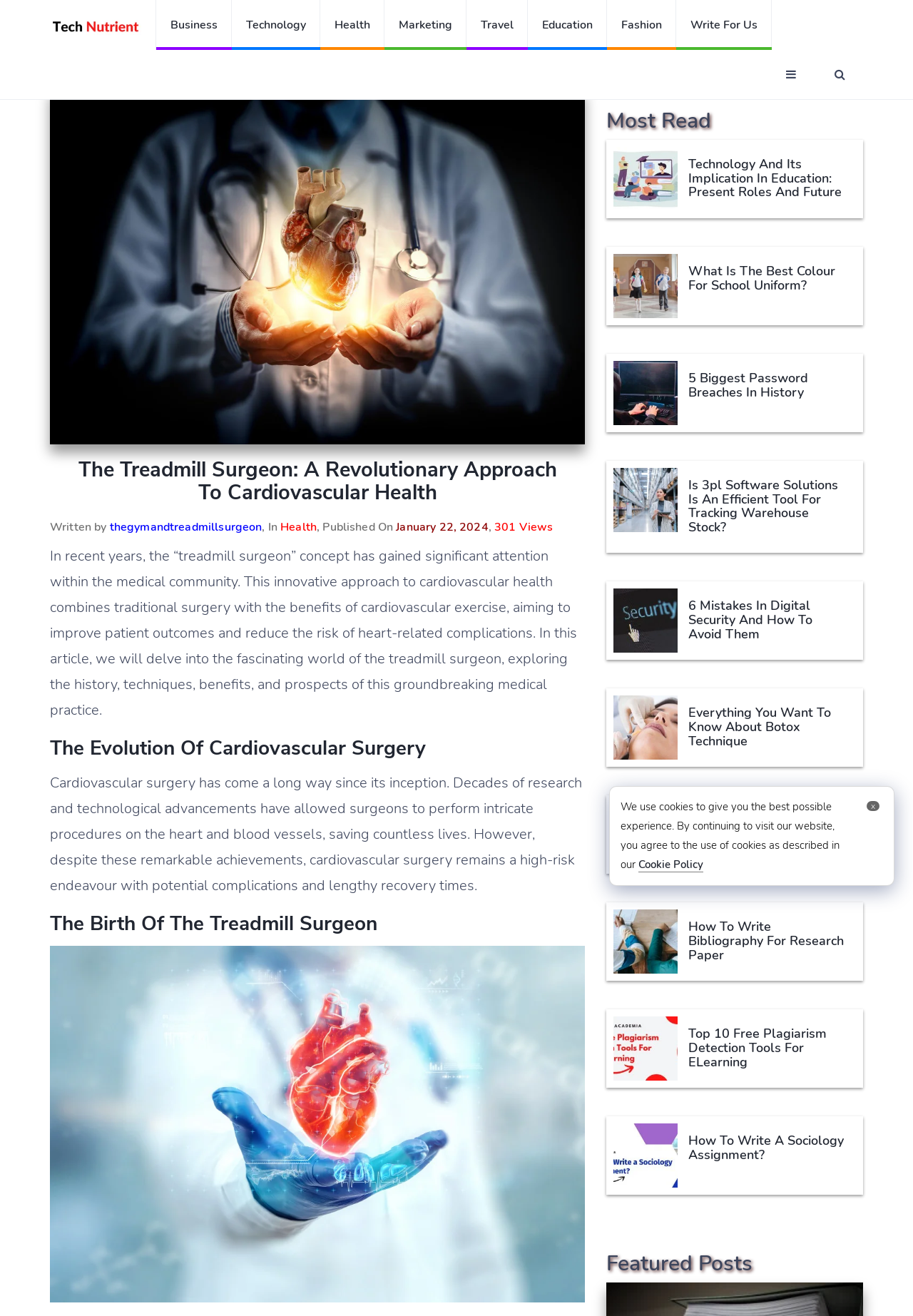What is the category of the article?
Using the information from the image, give a concise answer in one word or a short phrase.

Health